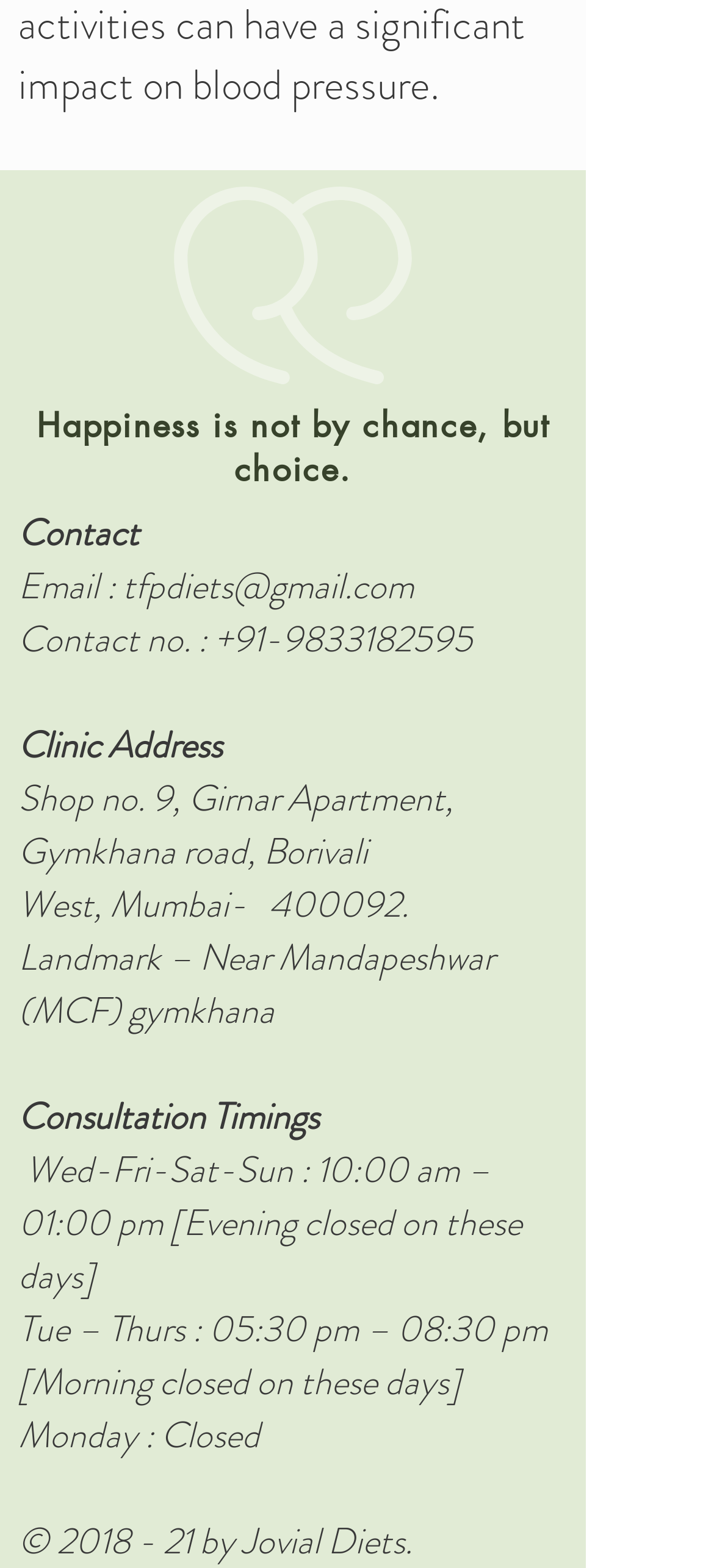Provide a one-word or short-phrase response to the question:
What is the email address to contact?

tfpdiets@gmail.com